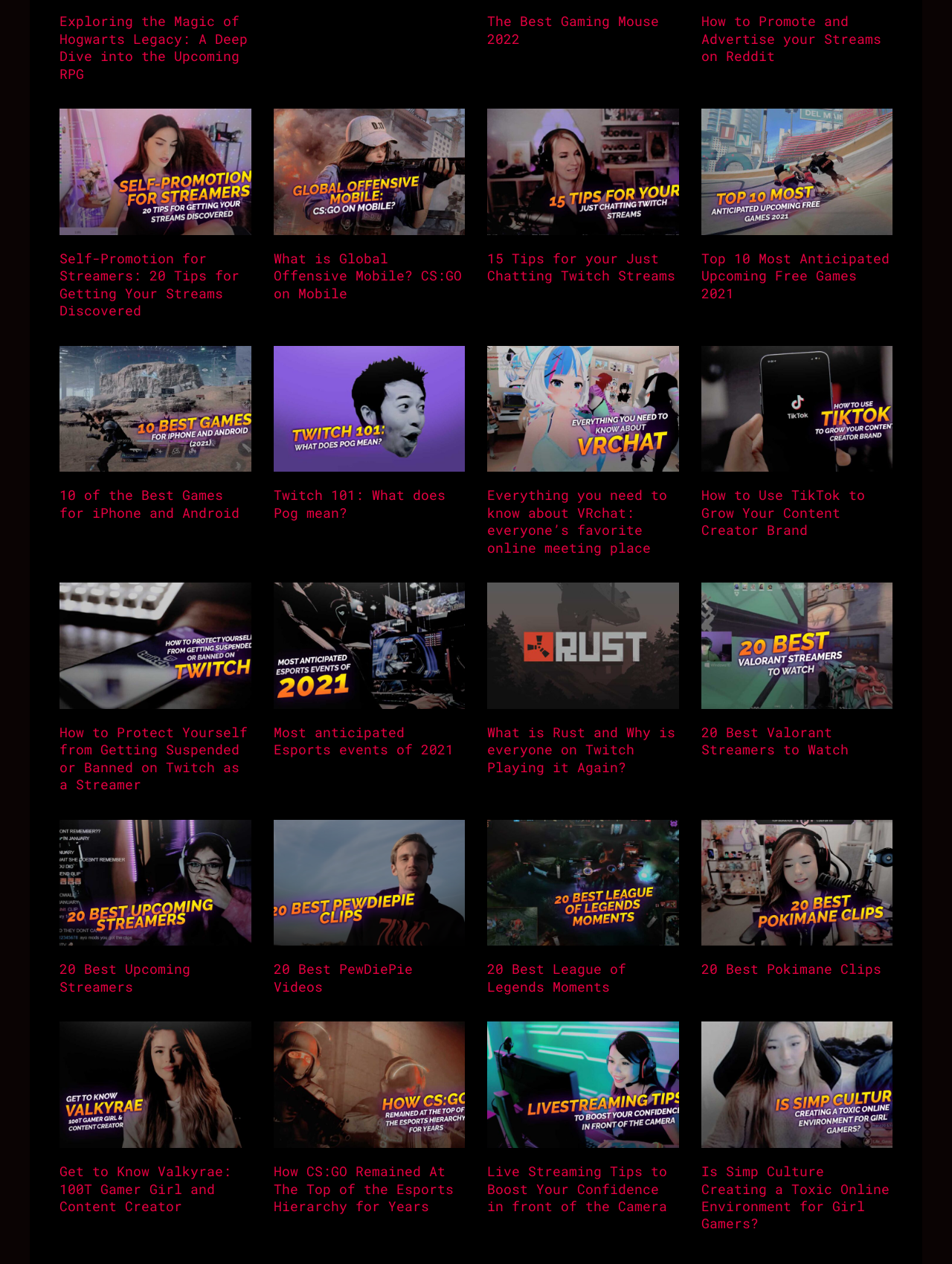Please find the bounding box coordinates of the element that must be clicked to perform the given instruction: "Learn about the Best Gaming Mouse 2022". The coordinates should be four float numbers from 0 to 1, i.e., [left, top, right, bottom].

[0.512, 0.01, 0.713, 0.038]